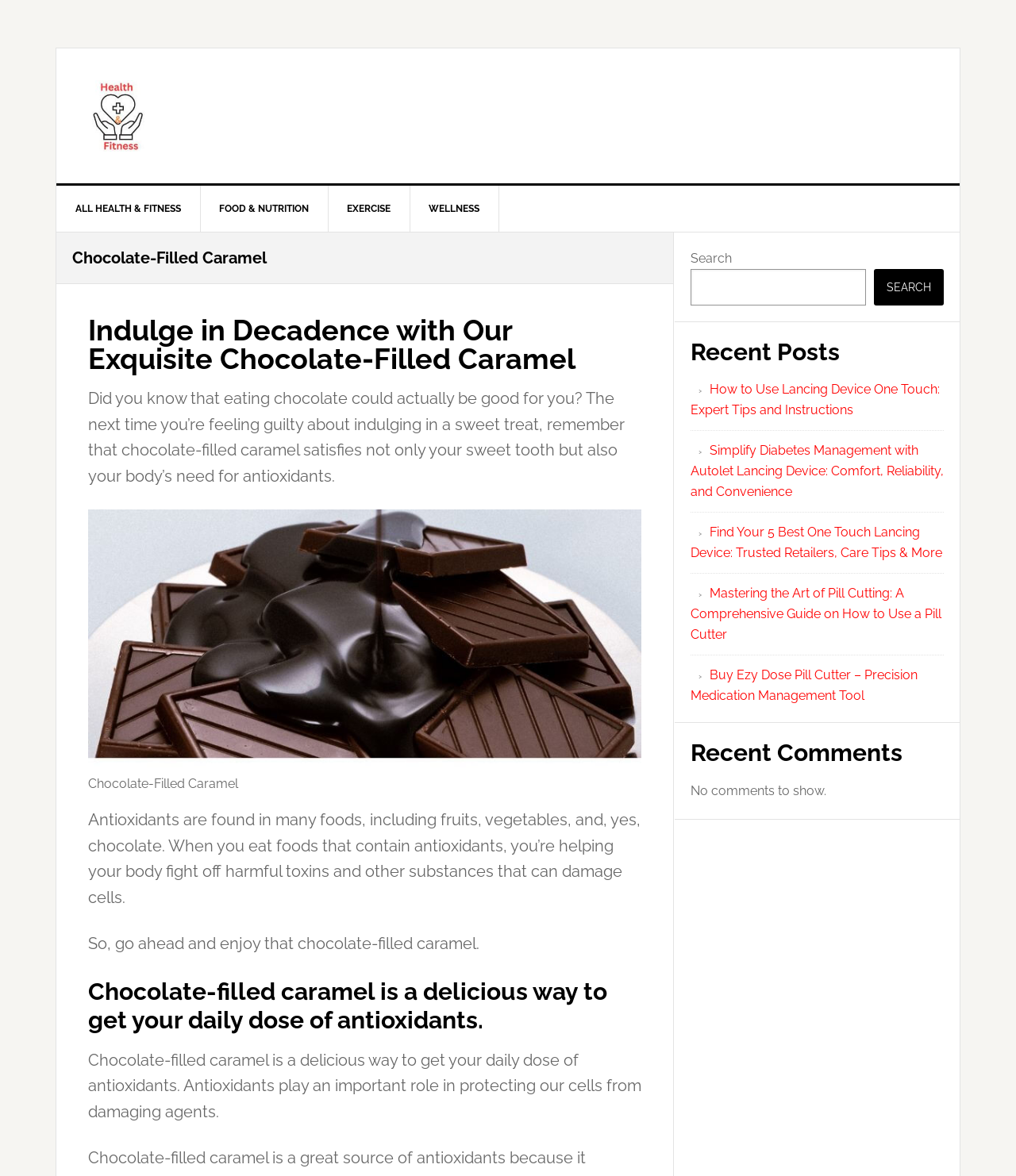Please determine the bounding box coordinates of the area that needs to be clicked to complete this task: 'Check out How to Use Lancing Device One Touch: Expert Tips and Instructions'. The coordinates must be four float numbers between 0 and 1, formatted as [left, top, right, bottom].

[0.68, 0.325, 0.925, 0.355]